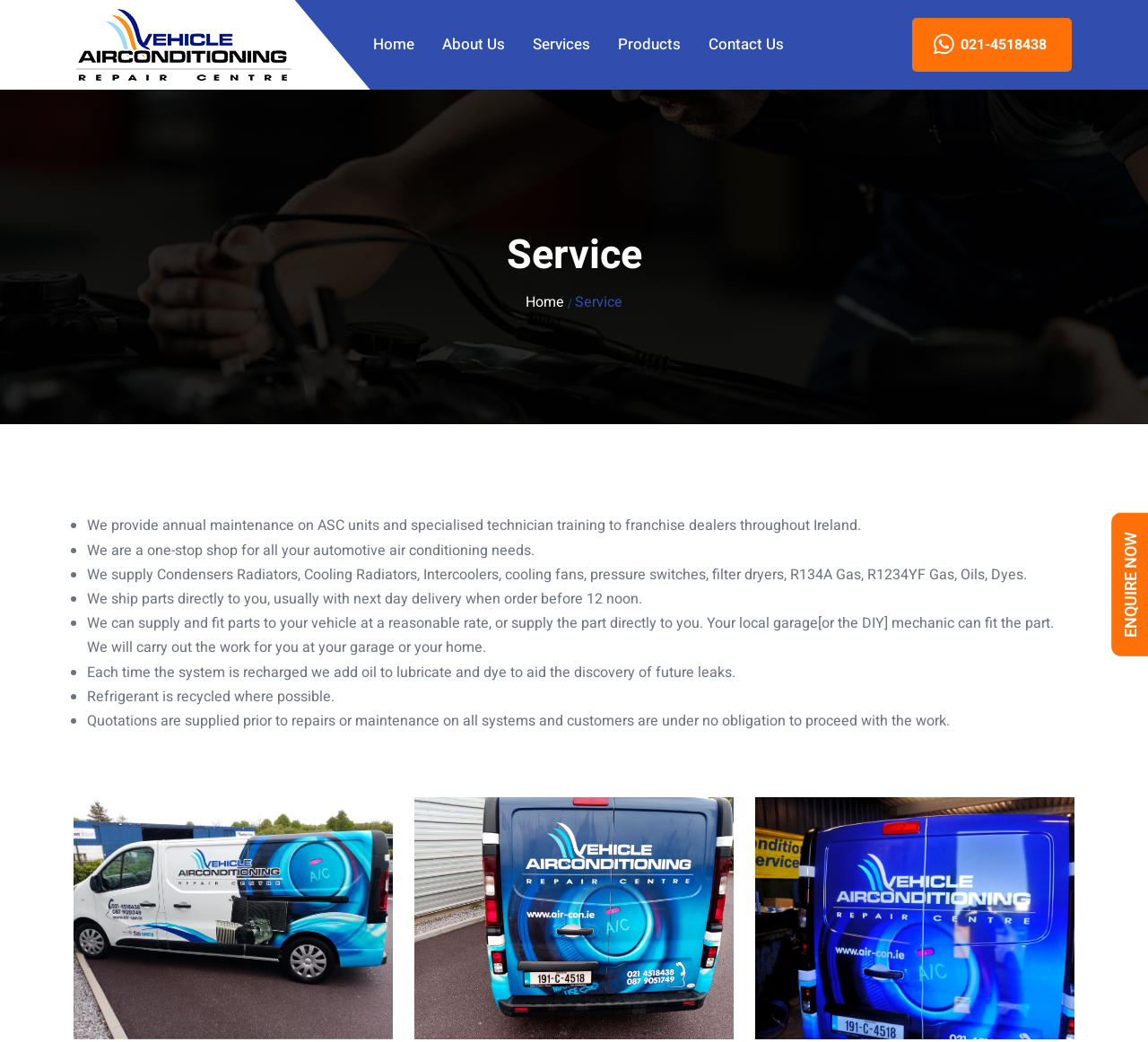Determine the bounding box for the UI element as described: "Contact Us". The coordinates should be represented as four float numbers between 0 and 1, formatted as [left, top, right, bottom].

[0.617, 0.032, 0.683, 0.053]